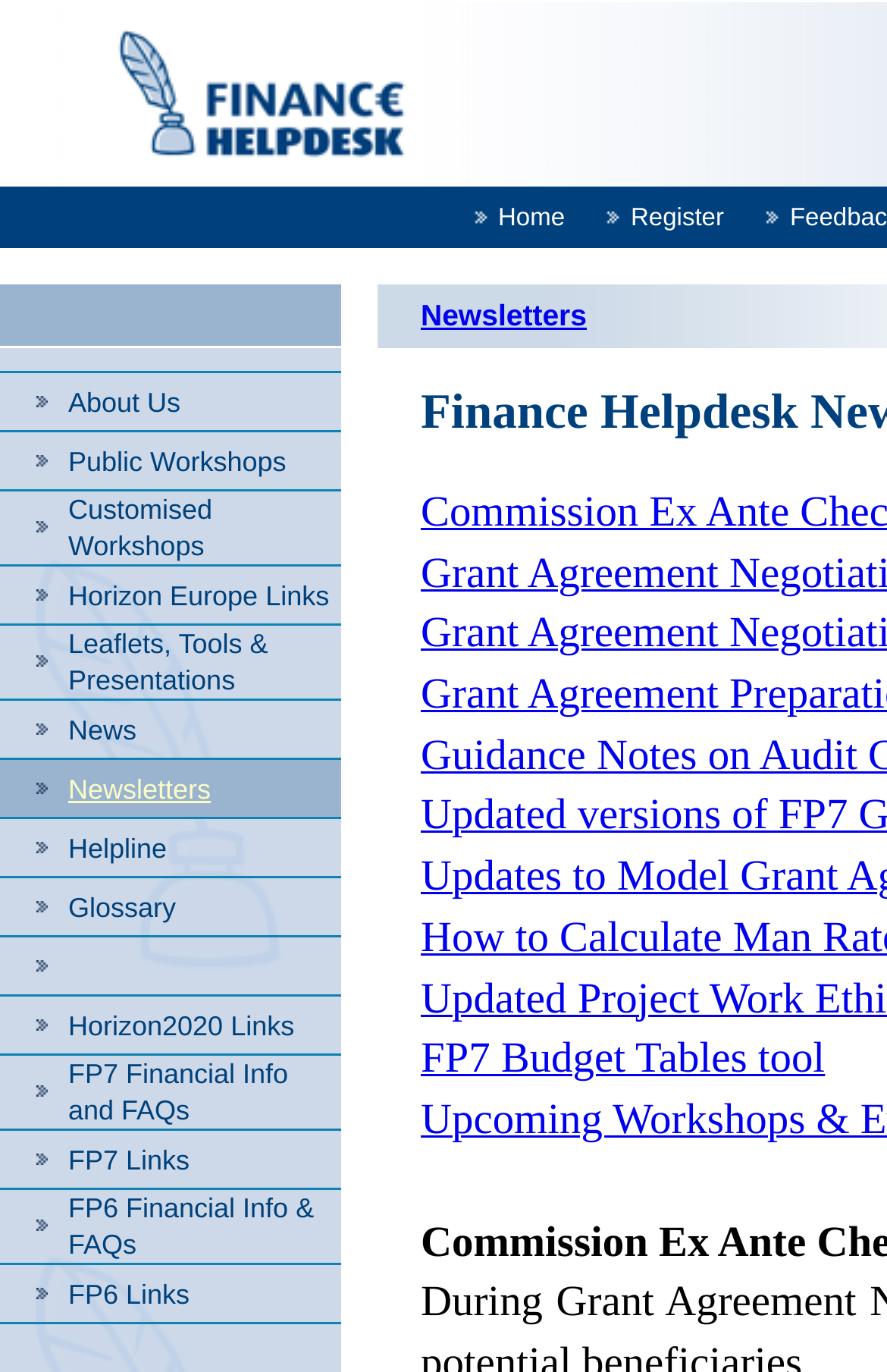What is the name of the website?
Answer the question with a single word or phrase by looking at the picture.

Finance Helpdesk